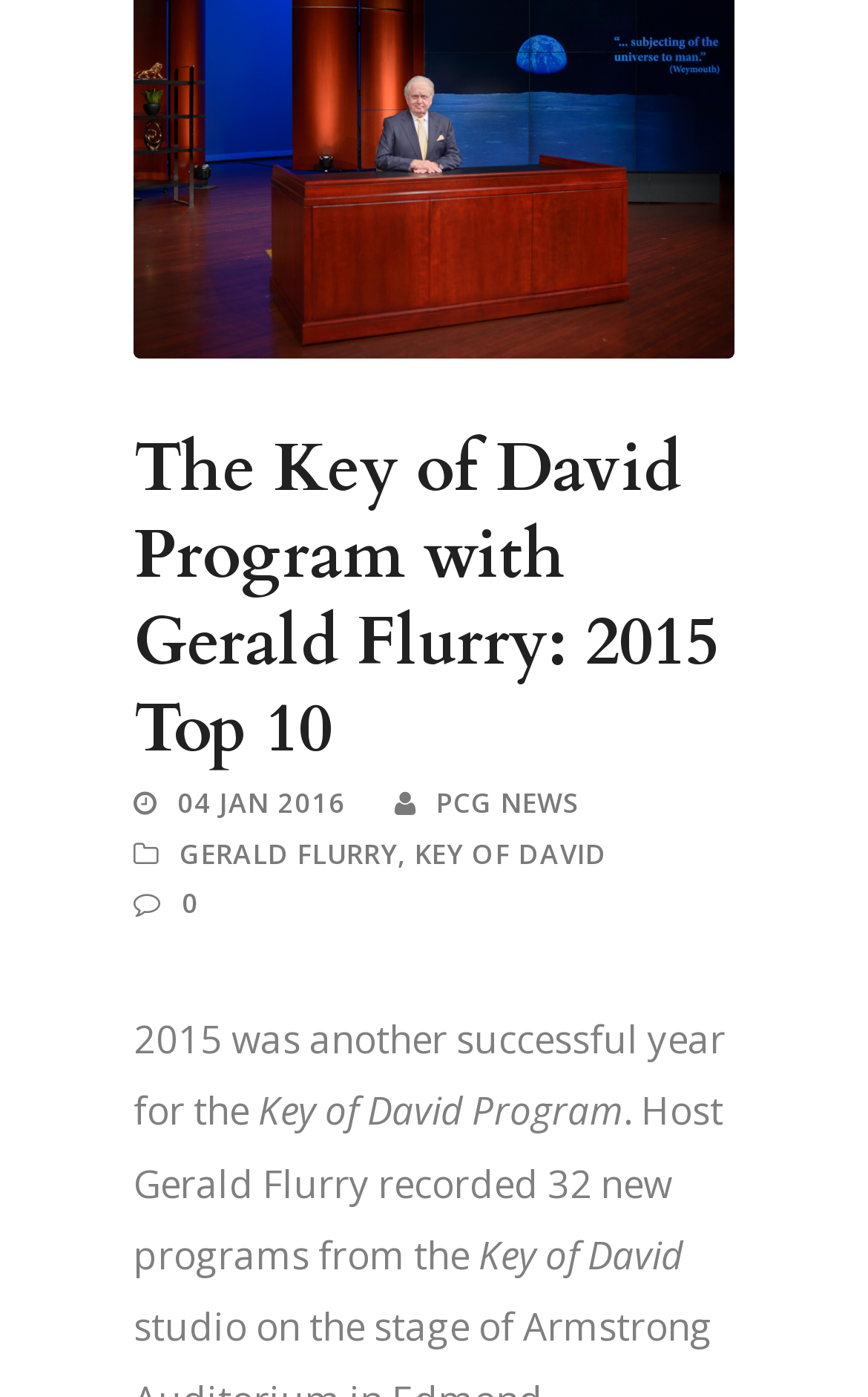Using the provided description 04 Jan 2016, find the bounding box coordinates for the UI element. Provide the coordinates in (top-left x, top-left y, bottom-right x, bottom-right y) format, ensuring all values are between 0 and 1.

[0.204, 0.561, 0.398, 0.588]